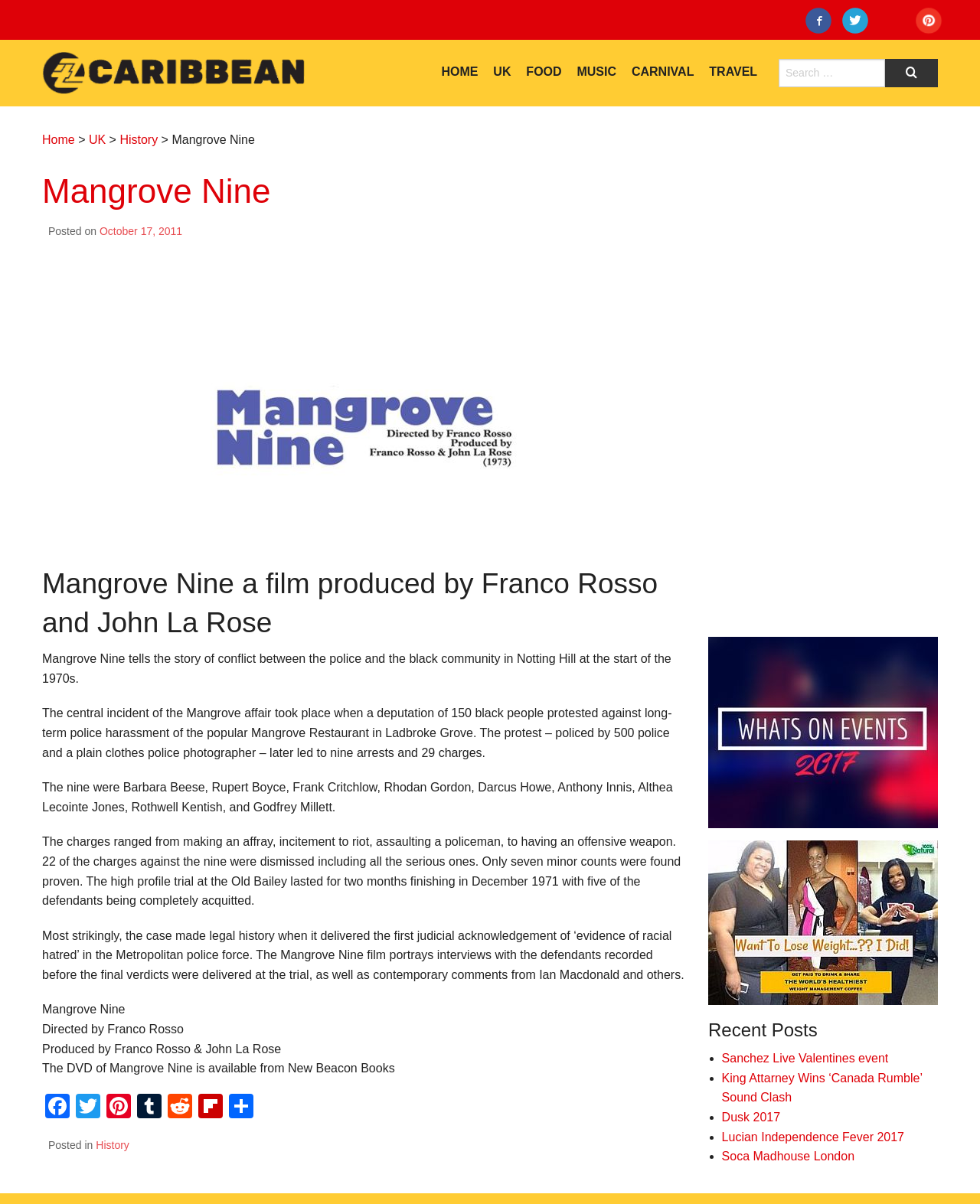Please identify the bounding box coordinates of the area that needs to be clicked to fulfill the following instruction: "Go to the home page."

[0.043, 0.043, 0.312, 0.078]